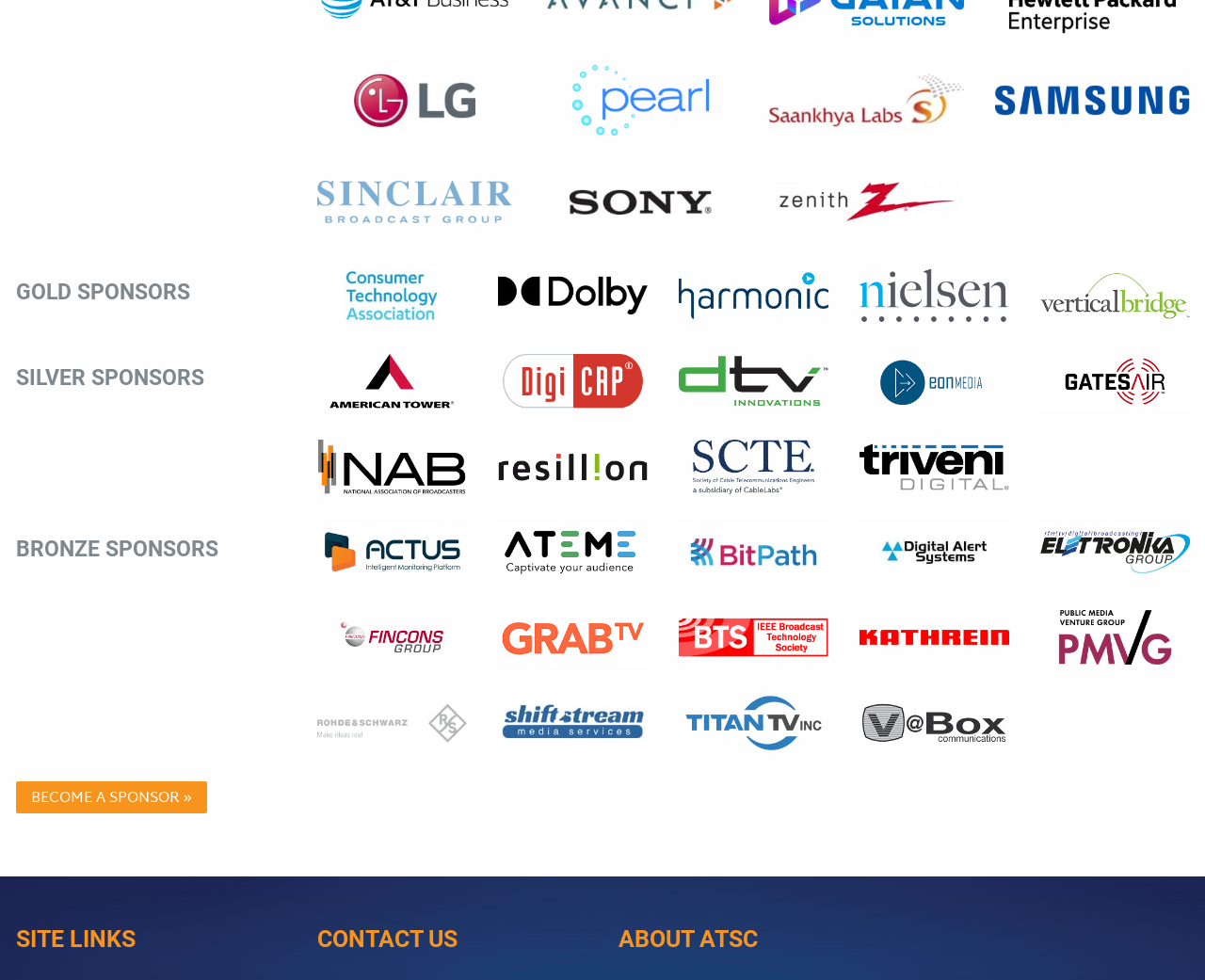Find the bounding box coordinates of the element you need to click on to perform this action: 'Become a sponsor'. The coordinates should be represented by four float values between 0 and 1, in the format [left, top, right, bottom].

[0.013, 0.797, 0.171, 0.83]